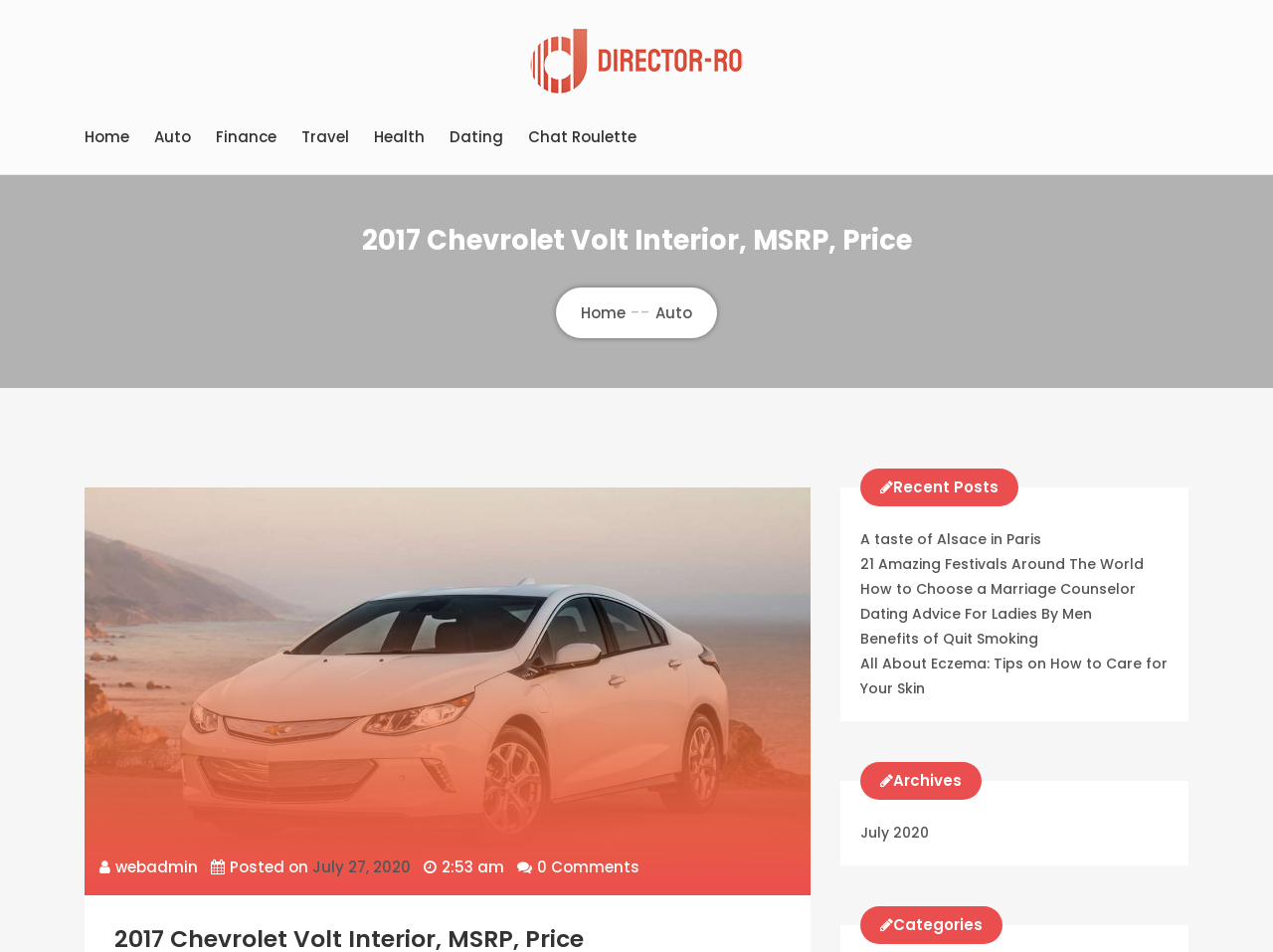Determine the bounding box coordinates of the region that needs to be clicked to achieve the task: "Click on Home".

[0.066, 0.131, 0.102, 0.157]